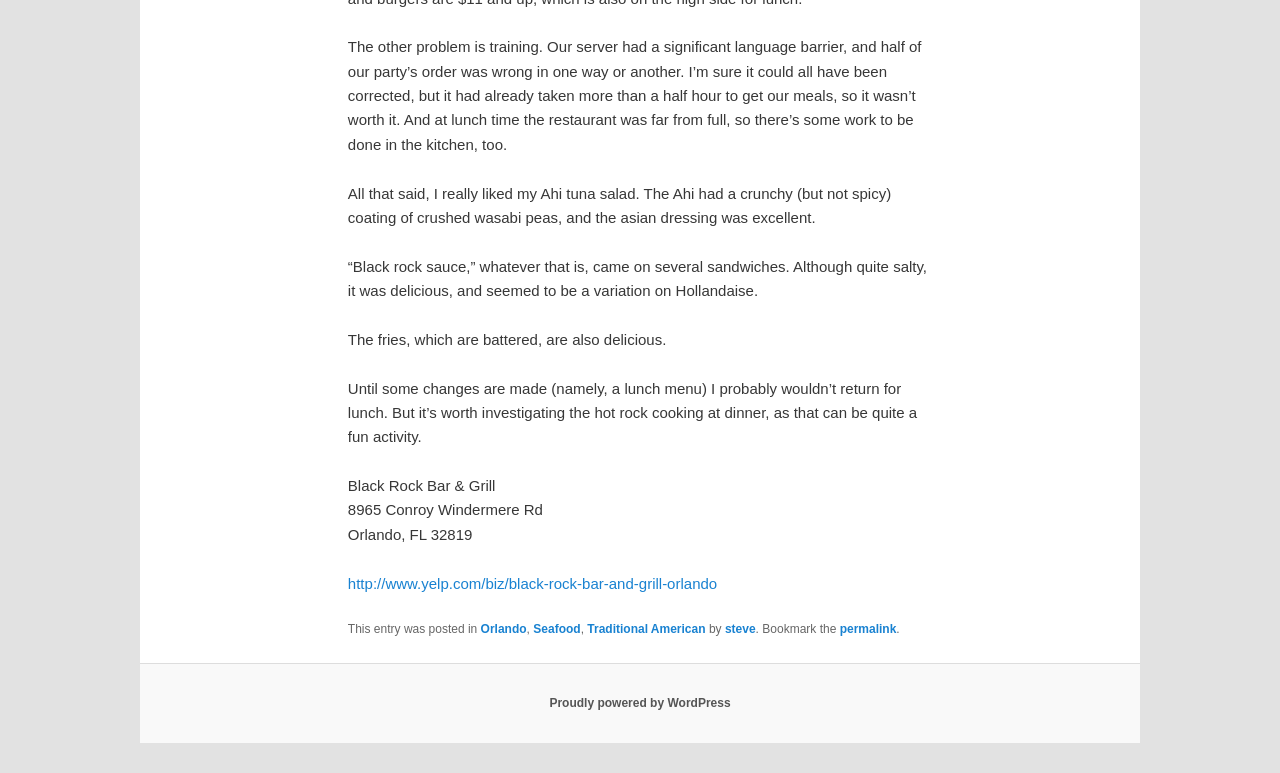Respond with a single word or phrase for the following question: 
What is the name of the restaurant?

Black Rock Bar & Grill